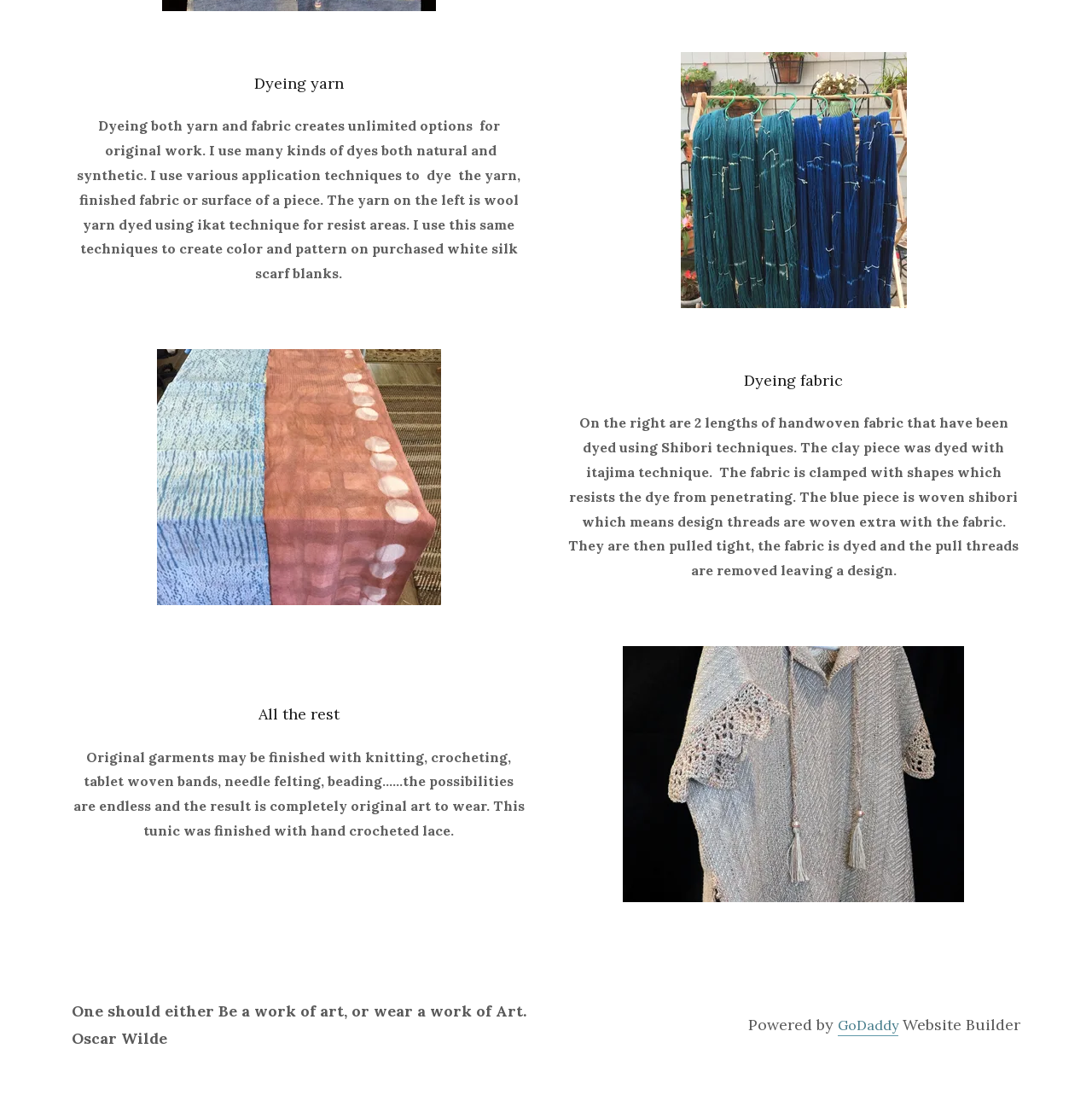What is the name of the website builder used to create this webpage?
Give a thorough and detailed response to the question.

The static text at the bottom of the webpage mentions 'Powered by' followed by a link to 'GoDaddy' and 'Website Builder', indicating that the website was built using GoDaddy's website builder tool.